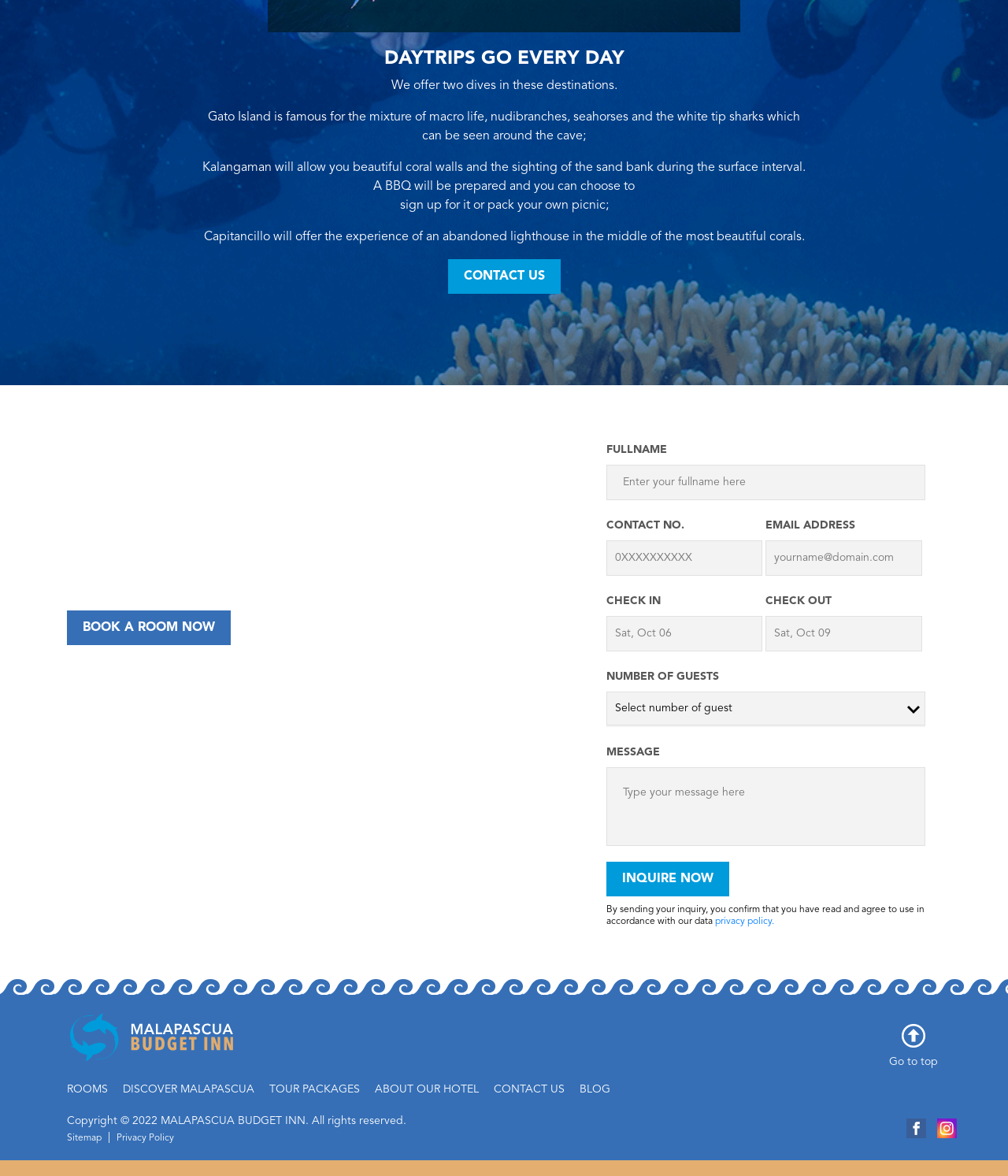Give the bounding box coordinates for the element described as: "Rooms".

[0.066, 0.921, 0.105, 0.931]